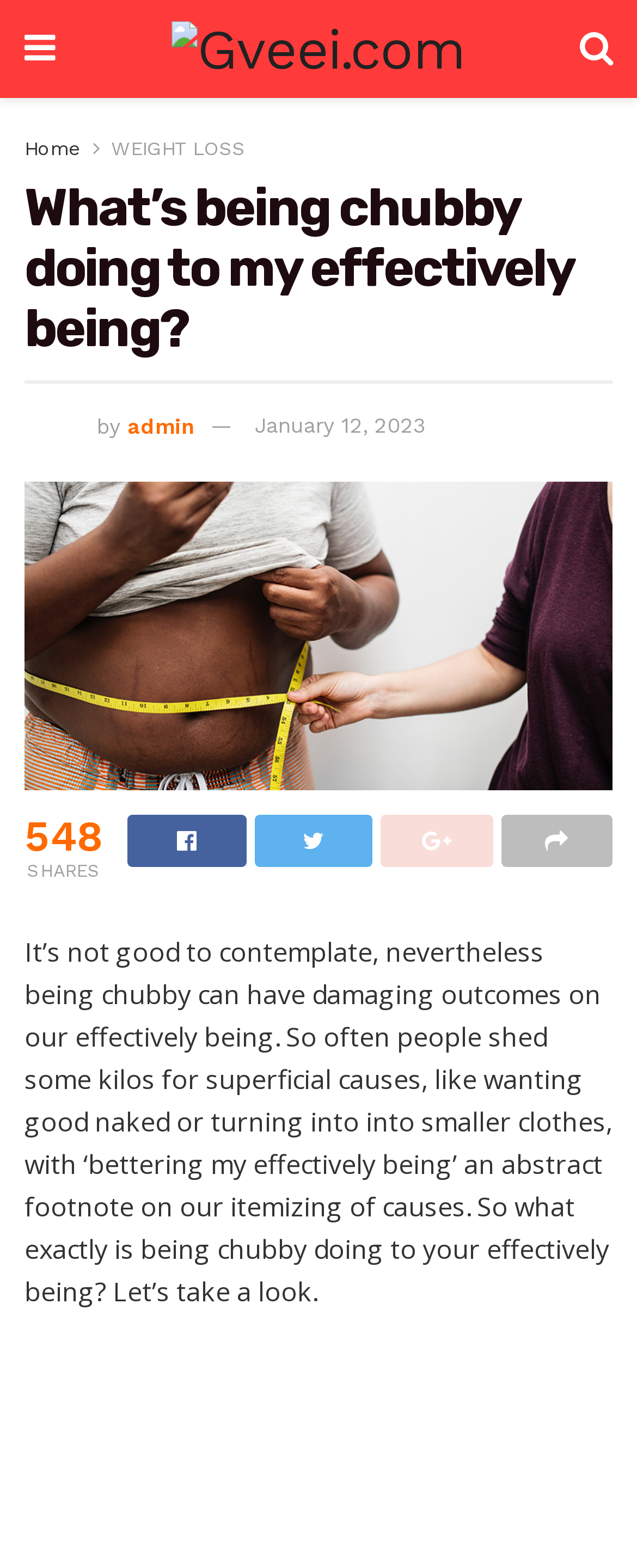Please provide a brief answer to the question using only one word or phrase: 
Who is the author of the article?

admin